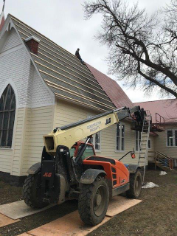Based on the image, please elaborate on the answer to the following question:
What is the purpose of the renovation project?

The caption states that the renovation project aims to enhance both the functionality and appearance of the building, suggesting that the project is intended to improve the church's overall usability and aesthetic appeal.